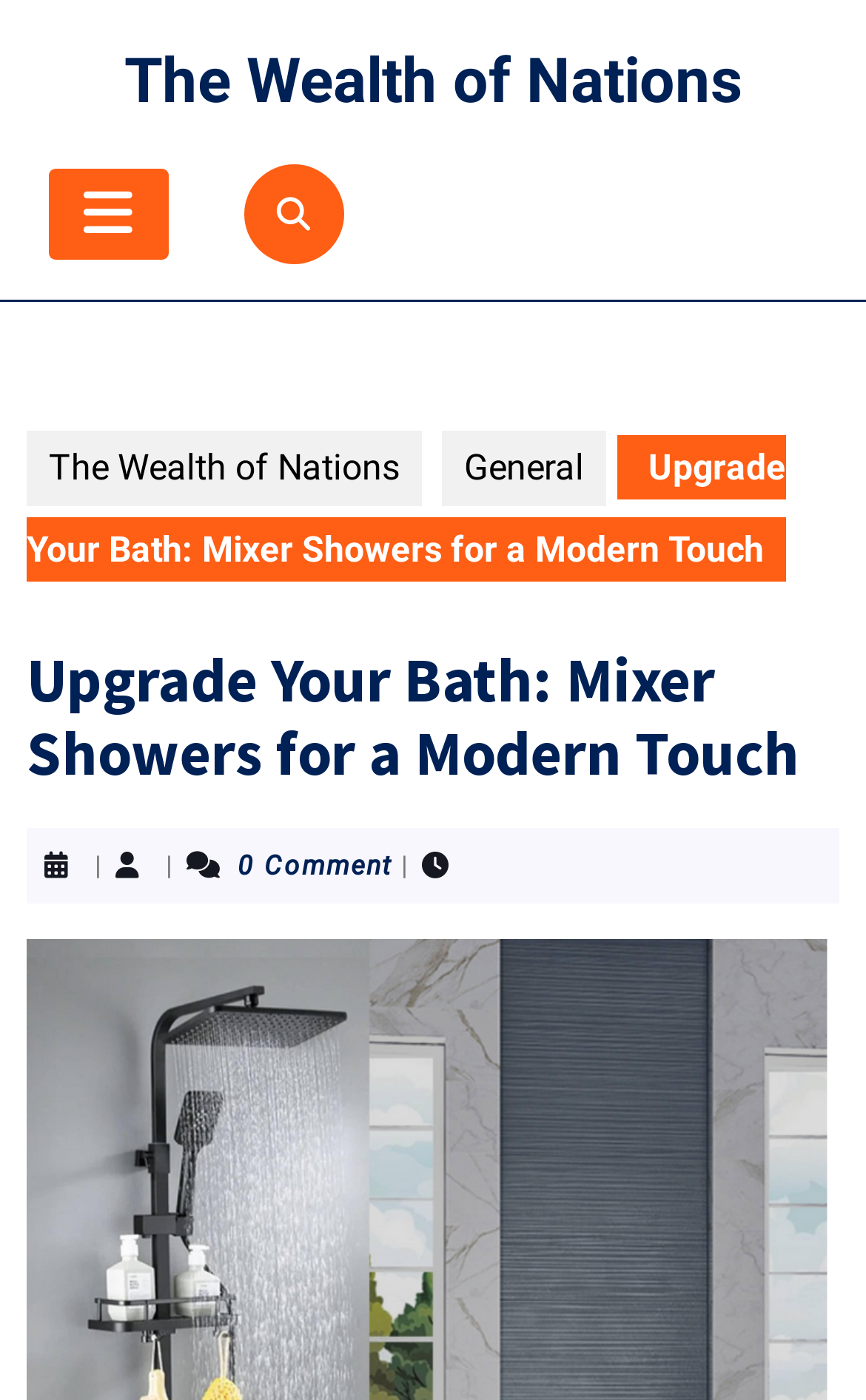Identify the main heading of the webpage and provide its text content.

Upgrade Your Bath: Mixer Showers for a Modern Touch